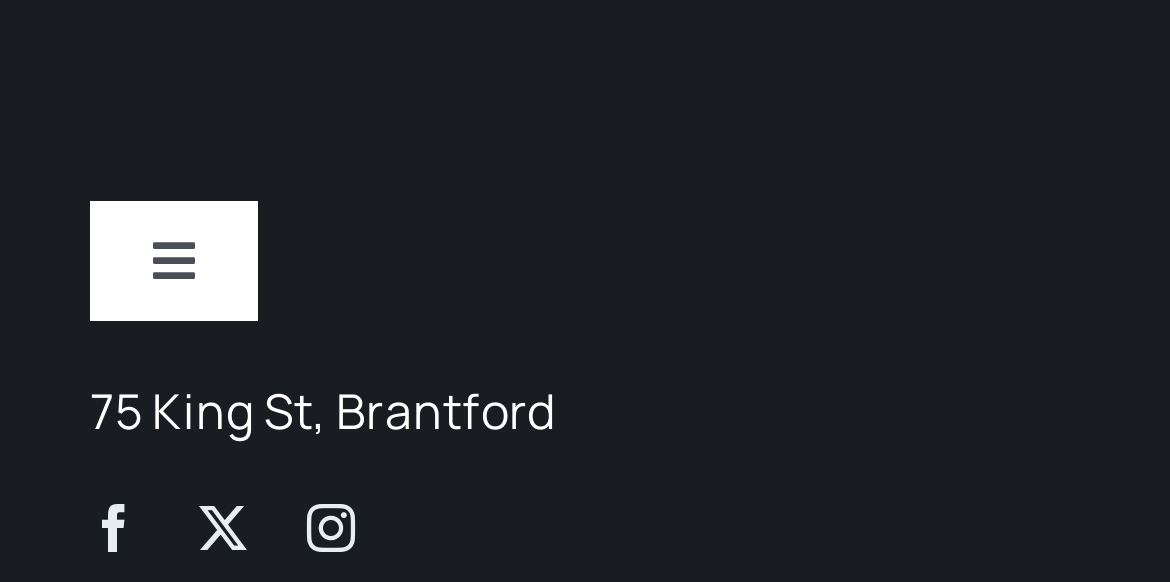Refer to the image and provide an in-depth answer to the question:
What is the purpose of the button in the navigation menu?

I looked at the button element in the navigation menu, which is located at coordinates [0.077, 0.346, 0.22, 0.552], and found that its text is 'Toggle Navigation  ', indicating that its purpose is to toggle the navigation menu.